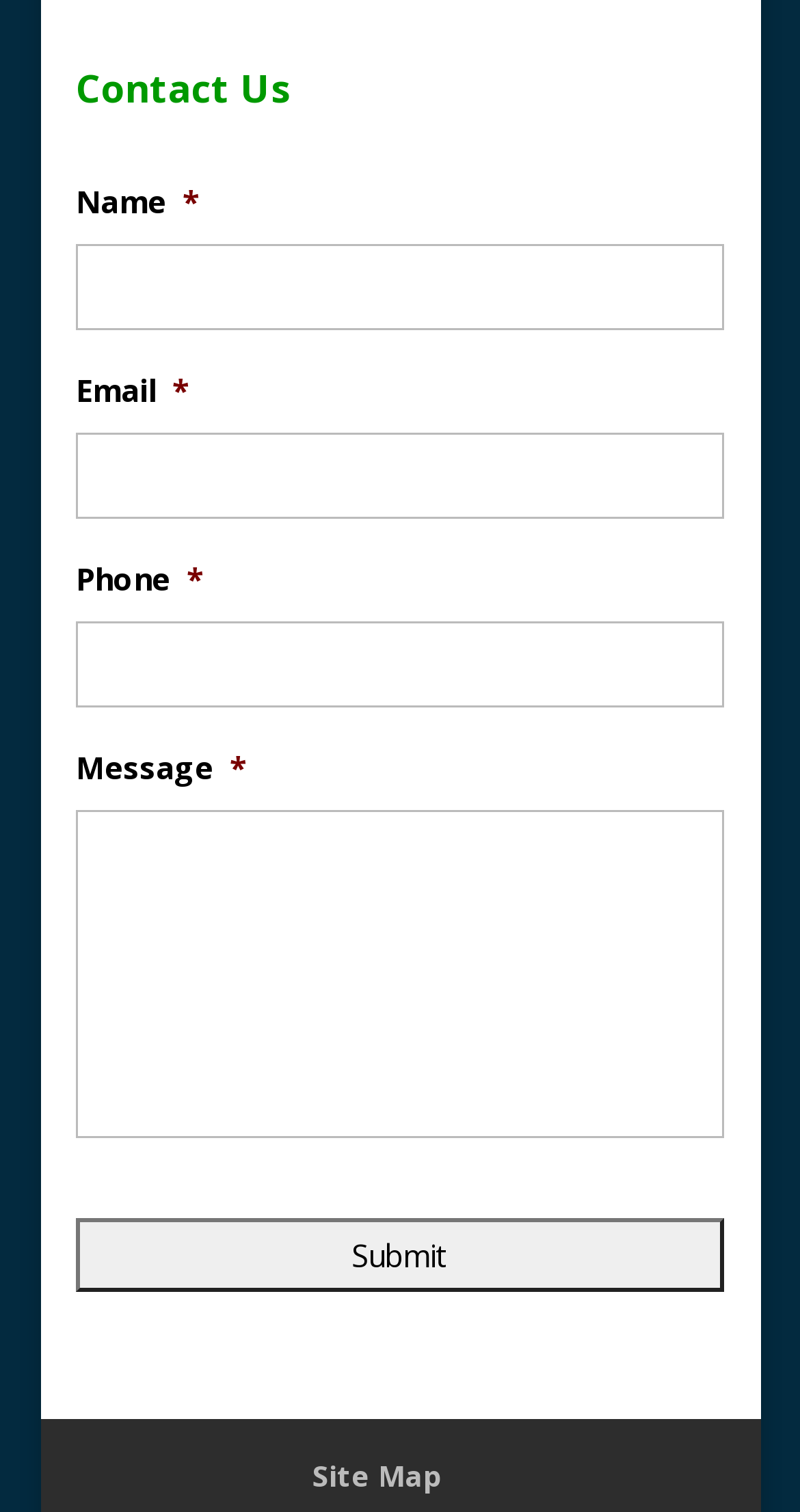Respond with a single word or phrase to the following question: How many input fields are there on this webpage?

4